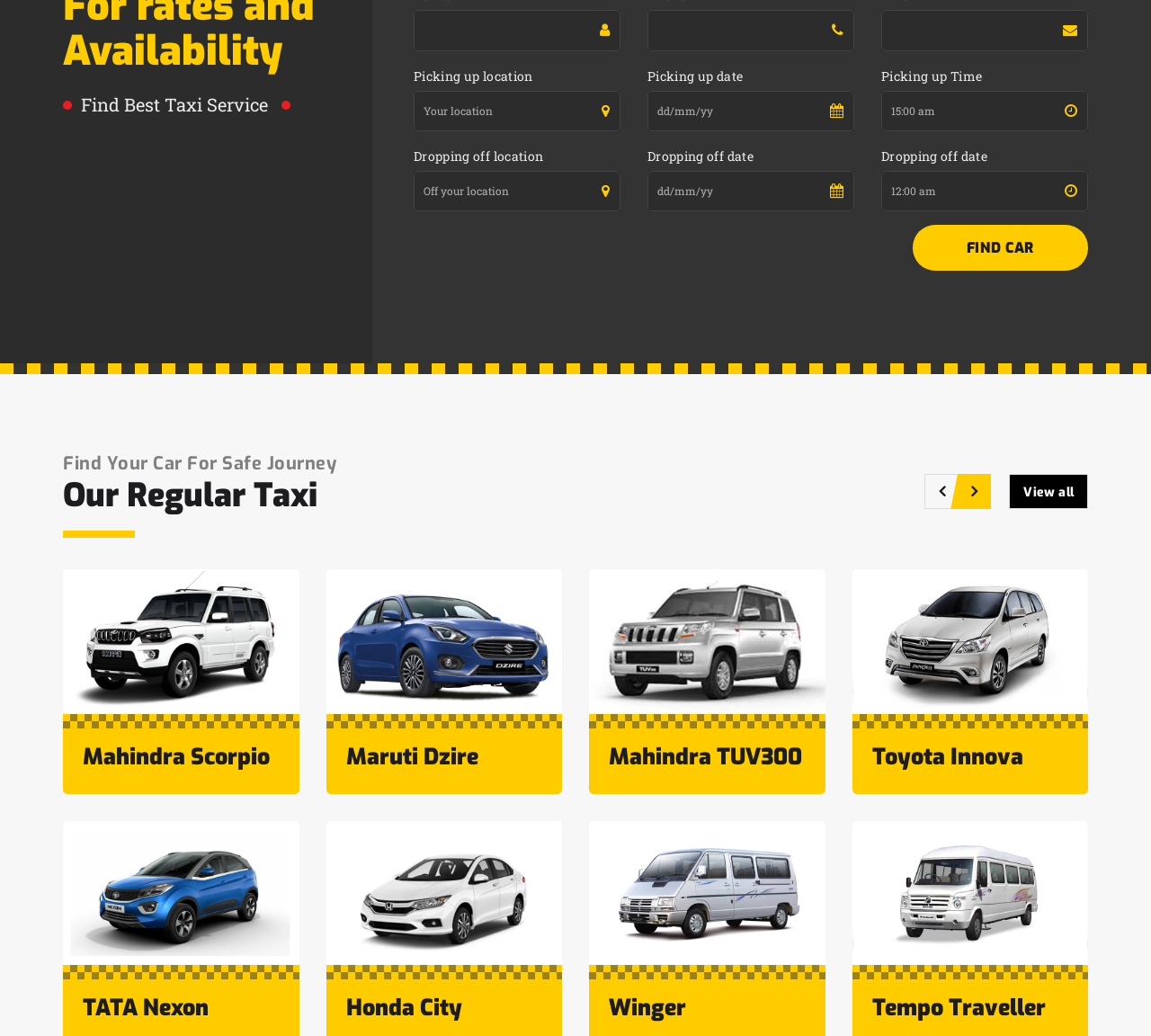What is the purpose of this webpage?
Answer the question with a detailed and thorough explanation.

Based on the webpage's content, it appears to be a taxi service booking platform. The heading 'Find Best Taxi Service' and the presence of input fields for picking up and dropping off locations and dates suggest that users can use this webpage to find and book a taxi.